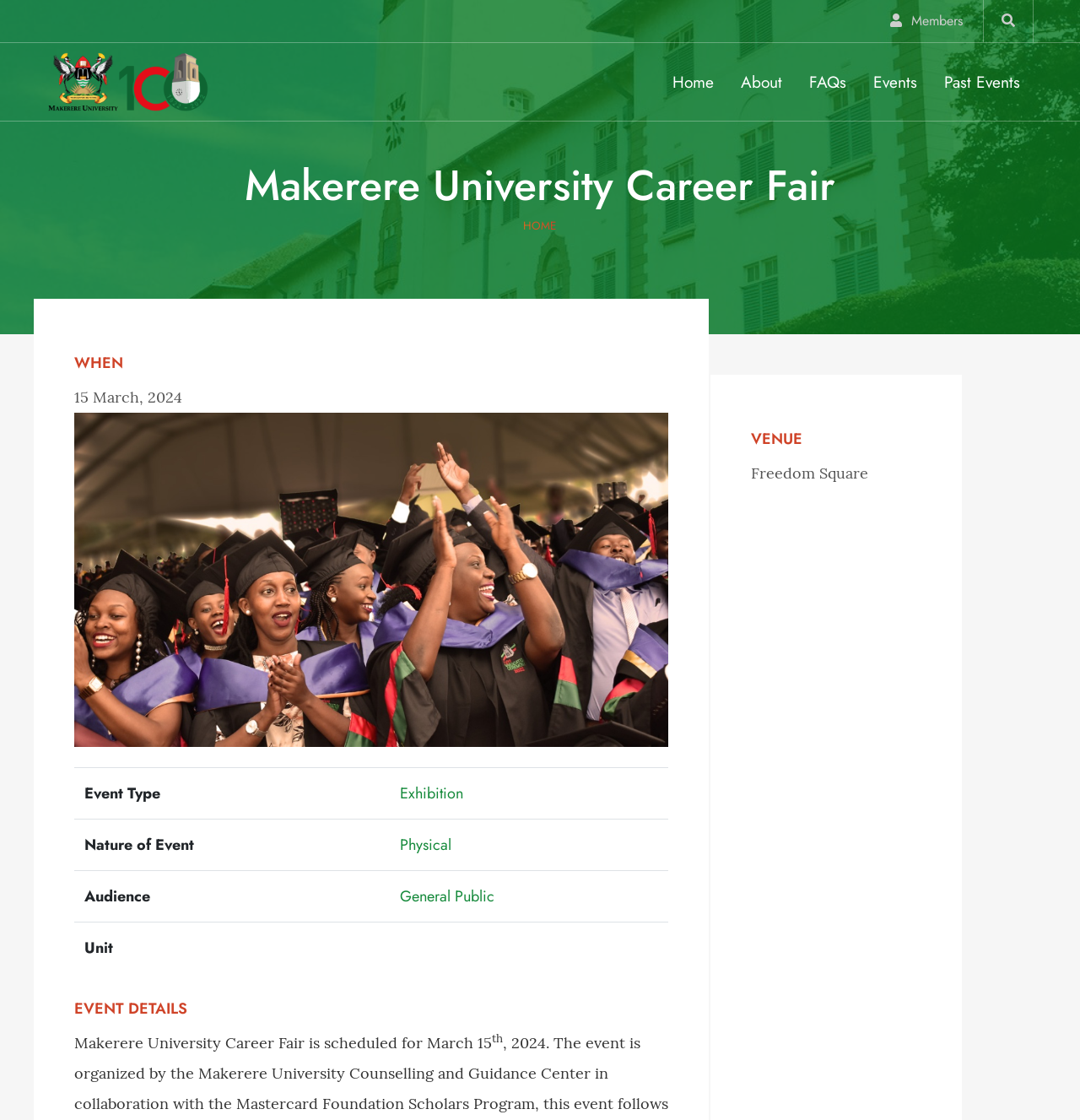Please determine the bounding box of the UI element that matches this description: Open Access Dissertations and Theses. The coordinates should be given as (top-left x, top-left y, bottom-right x, bottom-right y), with all values between 0 and 1.

None